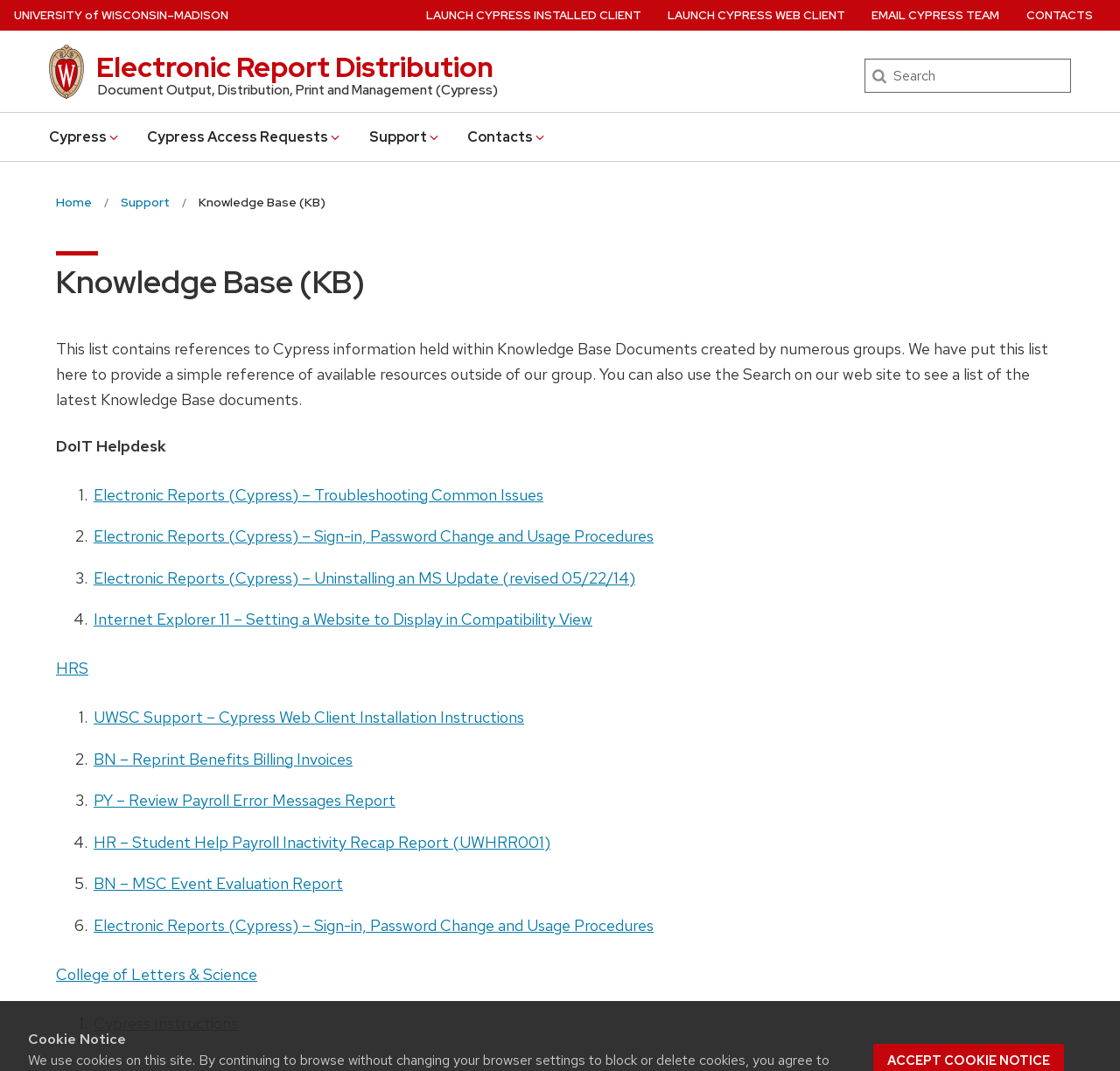Please determine the bounding box coordinates of the area that needs to be clicked to complete this task: 'View Cypress Access Requests'. The coordinates must be four float numbers between 0 and 1, formatted as [left, top, right, bottom].

[0.132, 0.116, 0.306, 0.14]